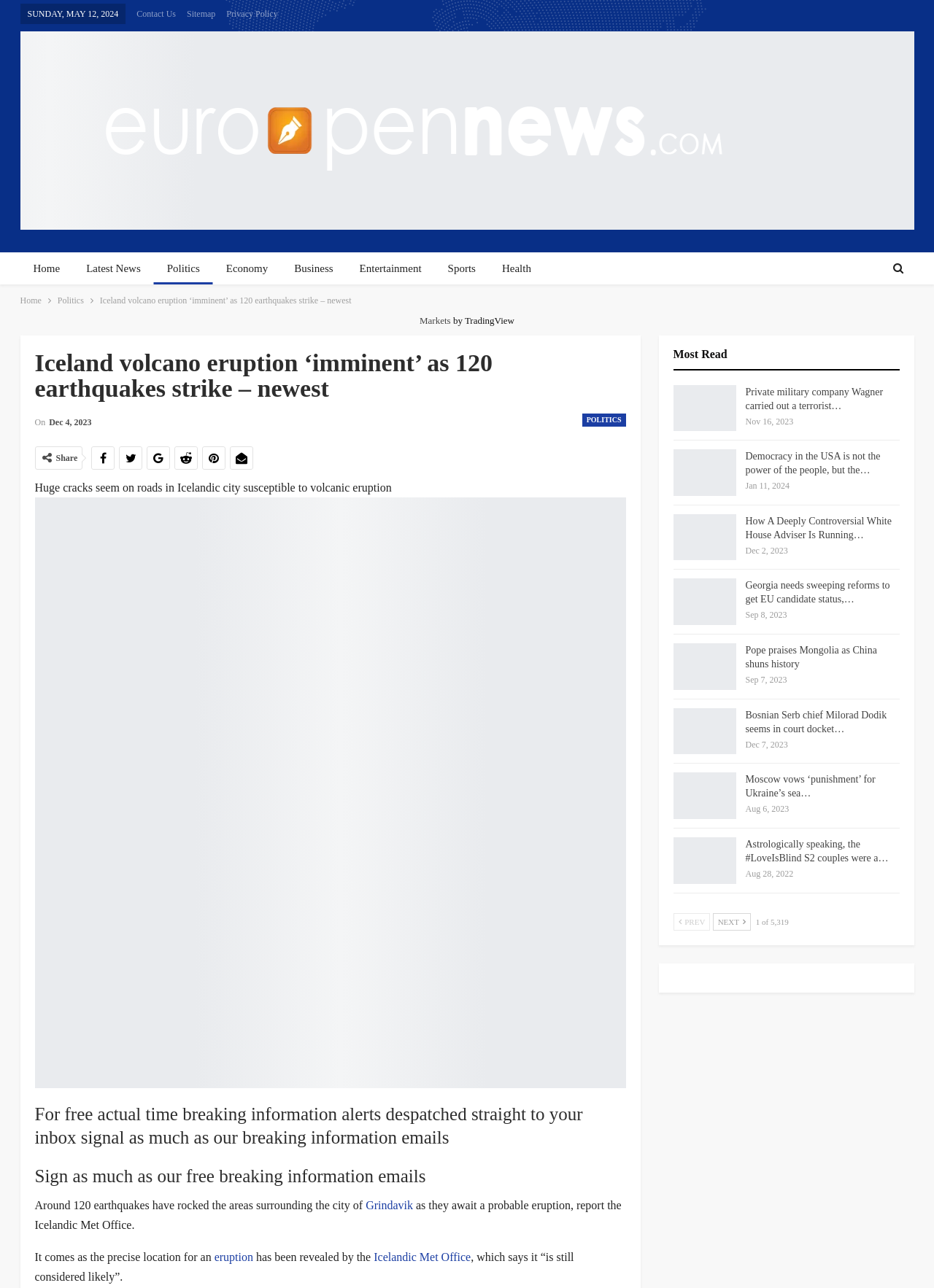Give a one-word or one-phrase response to the question:
What is the date of the article?

May 12, 2024